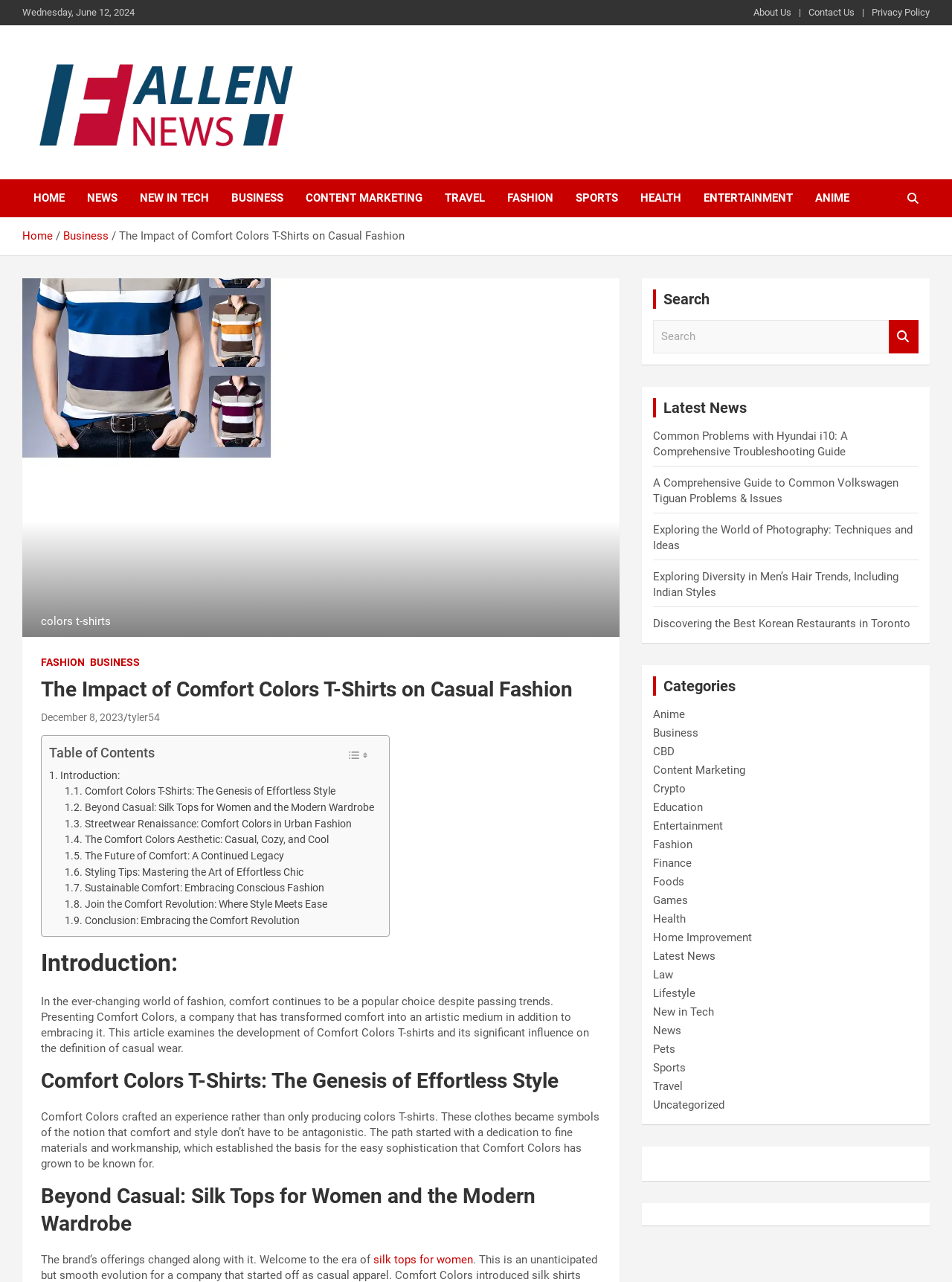Given the description December 8, 2023, predict the bounding box coordinates of the UI element. Ensure the coordinates are in the format (top-left x, top-left y, bottom-right x, bottom-right y) and all values are between 0 and 1.

[0.043, 0.555, 0.13, 0.564]